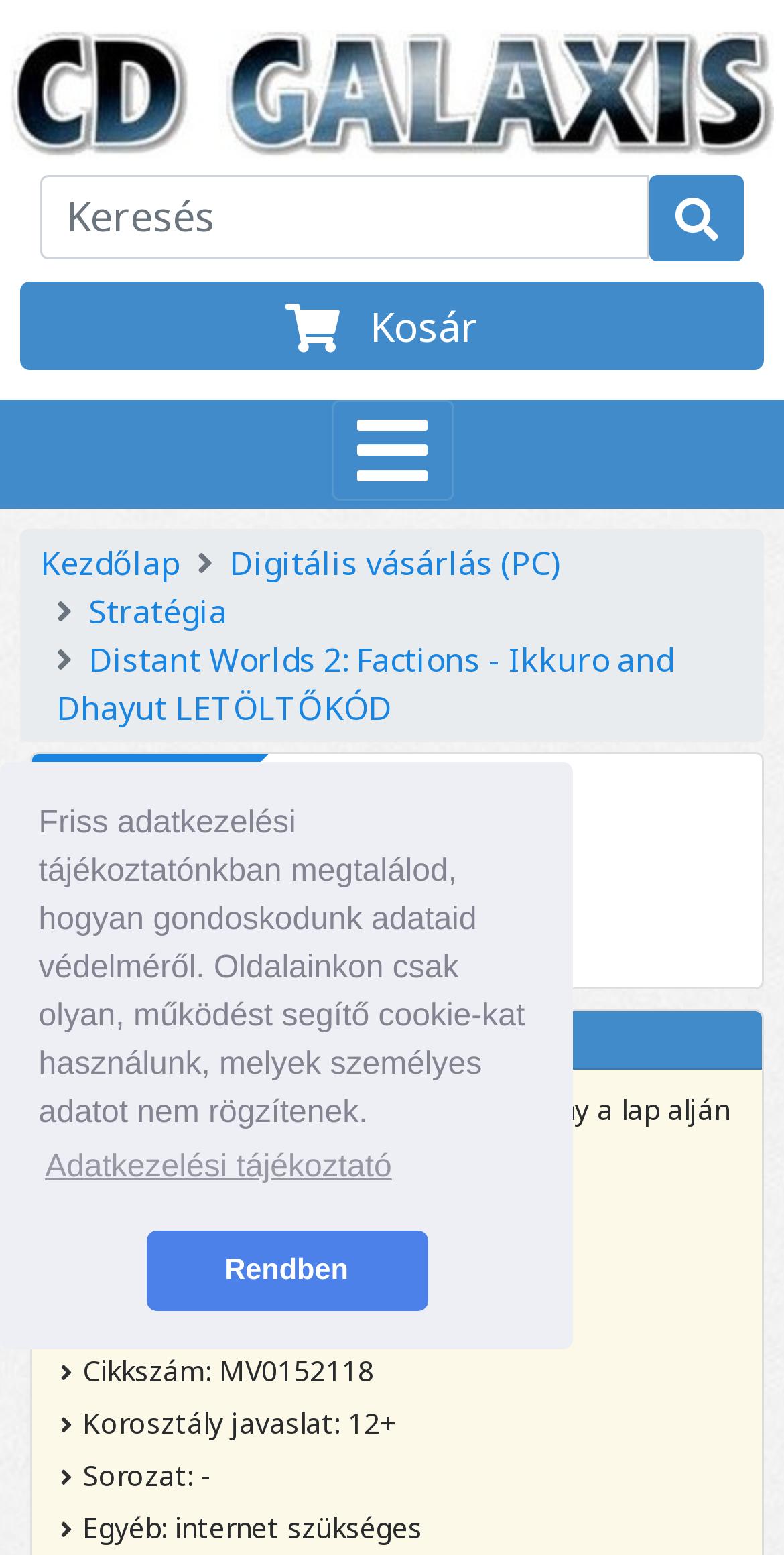What is the language of Distant Worlds 2: Factions - Ikkuro and Dhayut LETÖLTŐKÓD?
Using the information from the image, provide a comprehensive answer to the question.

The language of the product can be found in the description section of the webpage, which mentions 'Nyelv: Angol nyelven'. This indicates that the language of the product is Angol nyelven, which means English.